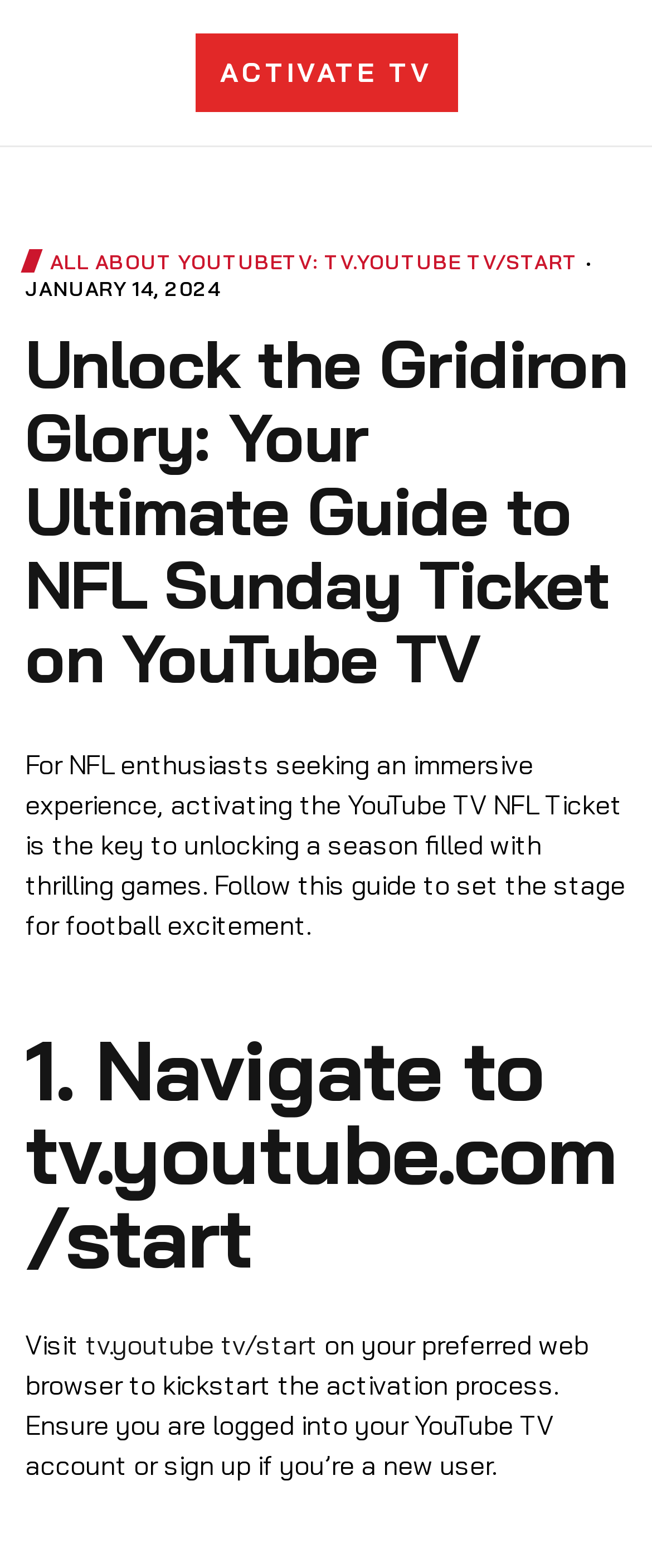How do I start the activation process?
With the help of the image, please provide a detailed response to the question.

According to the webpage, to start the activation process, I need to navigate to tv.youtube.com/start, which is a link provided in the heading '1. Navigate to tv.youtube.com/start'. This link is also repeated in the StaticText element, ensuring that I visit the correct website to kickstart the activation process.